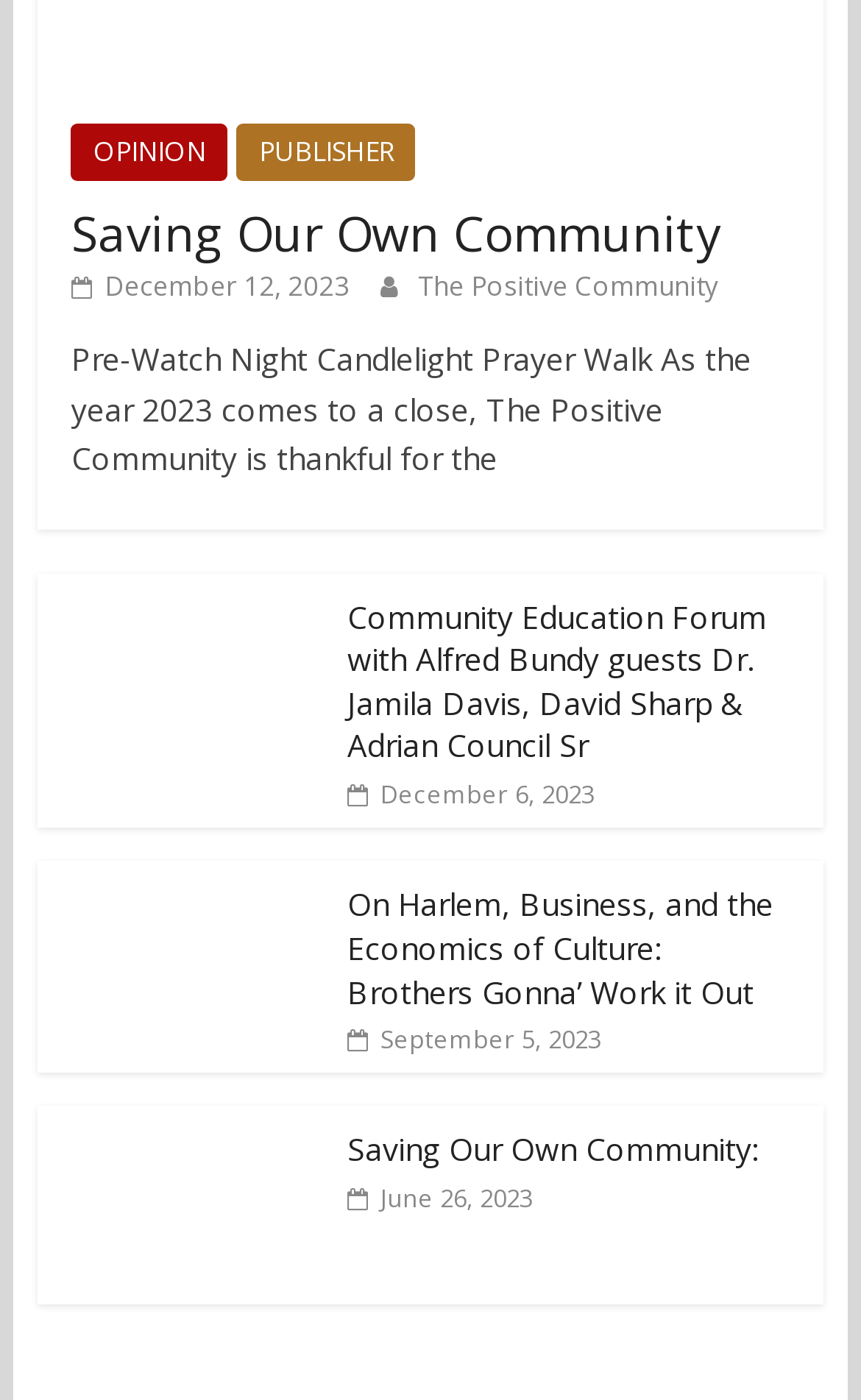Refer to the screenshot and give an in-depth answer to this question: What is the date of the latest article?

I looked for the most recent date mentioned on the page, which is associated with the article 'Saving Our Own Community'. The date is December 12, 2023.